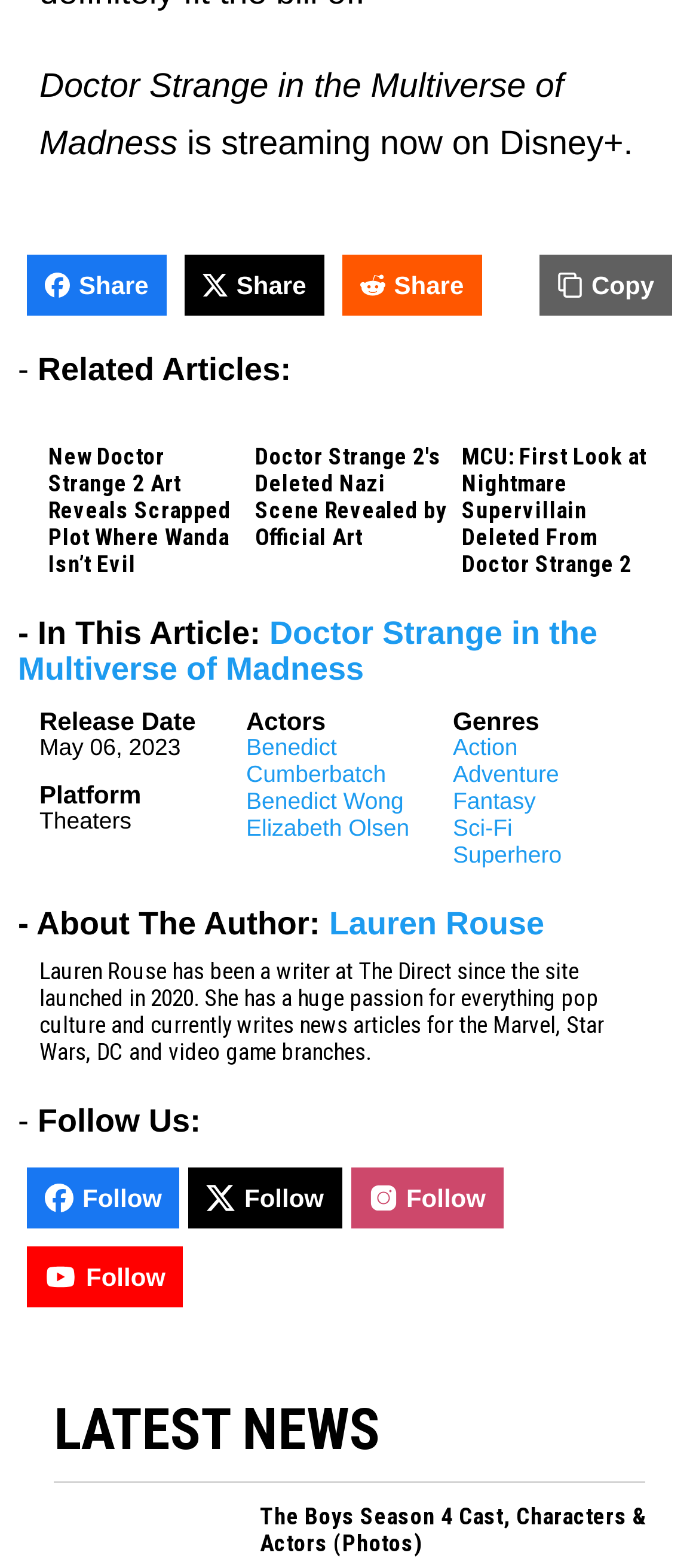Please find the bounding box coordinates in the format (top-left x, top-left y, bottom-right x, bottom-right y) for the given element description. Ensure the coordinates are floating point numbers between 0 and 1. Description: Adventure

[0.648, 0.485, 0.8, 0.502]